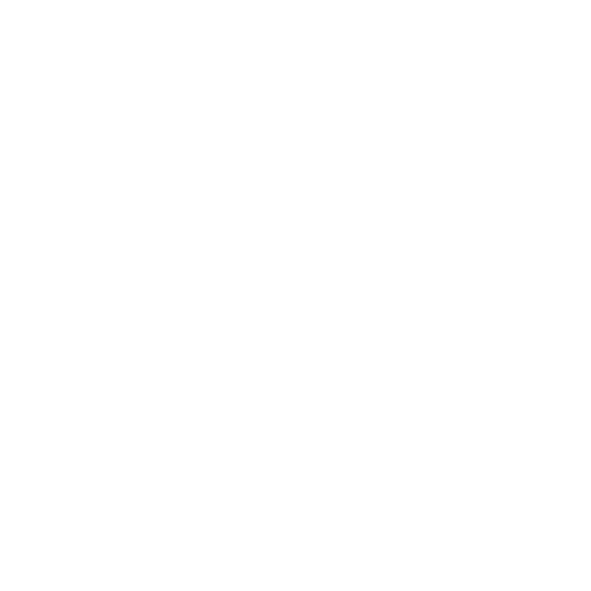Convey all the details present in the image.

The image features a stylized outline of the Canon PowerShot Elph 100 HS digital camera, highlighting its compact design and essential features. Known for its 12MP sensor and 4x wide zoom, this camera is designed to deliver high-quality images along with Full 1080p HD video capabilities. The graphic represents the camera's user-friendly interface, making it suitable for both amateur and experienced photographers. This Canon model combines aesthetics with functionality, showcasing the sleek dimensions and modern appeal of digital photography equipment. The caption underscores the quality craftsmanship and innovative technology that Canon cameras, like the Elph 100 HS, are celebrated for.